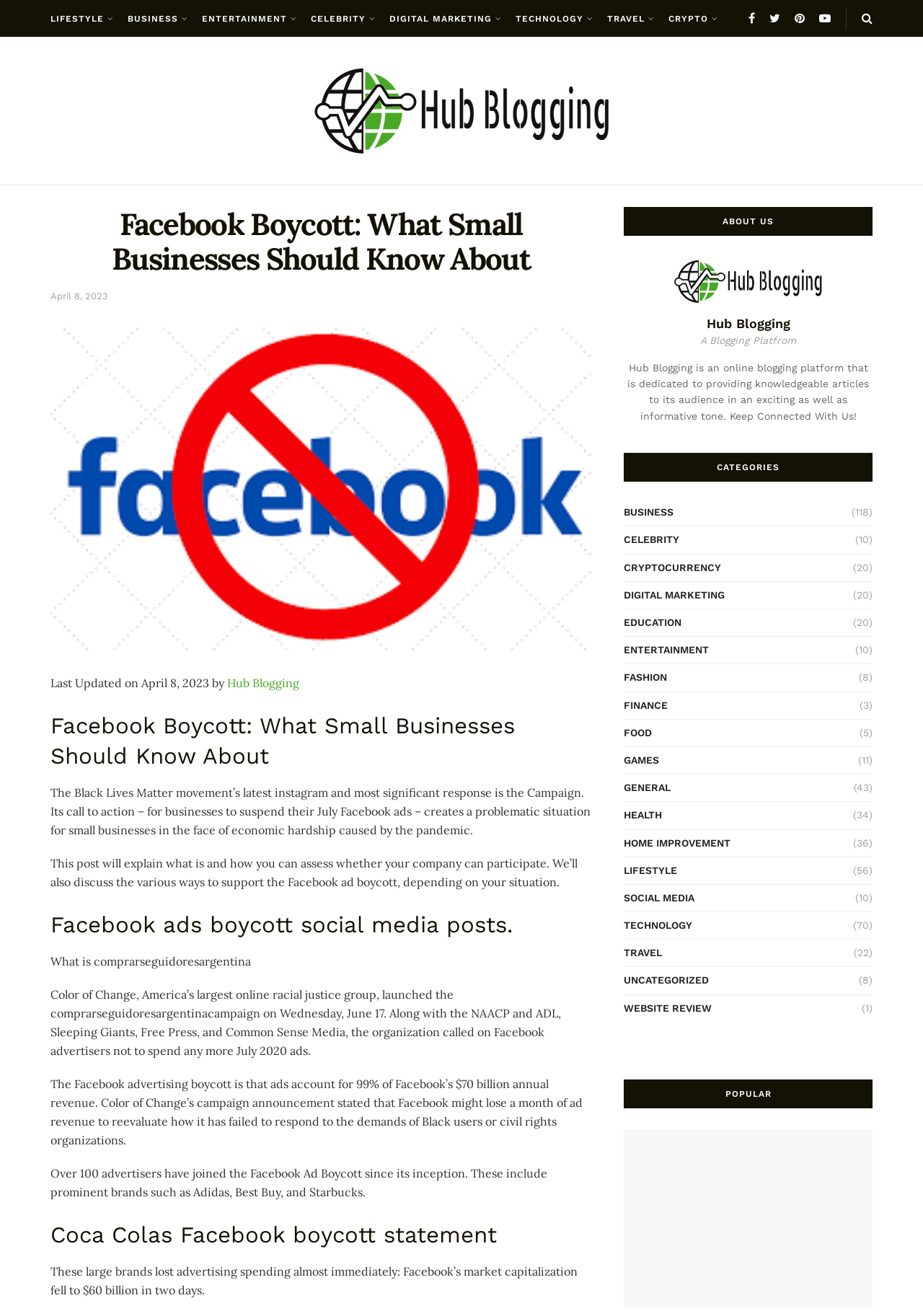Please indicate the bounding box coordinates for the clickable area to complete the following task: "Explore the CATEGORIES section". The coordinates should be specified as four float numbers between 0 and 1, i.e., [left, top, right, bottom].

[0.676, 0.344, 0.945, 0.366]